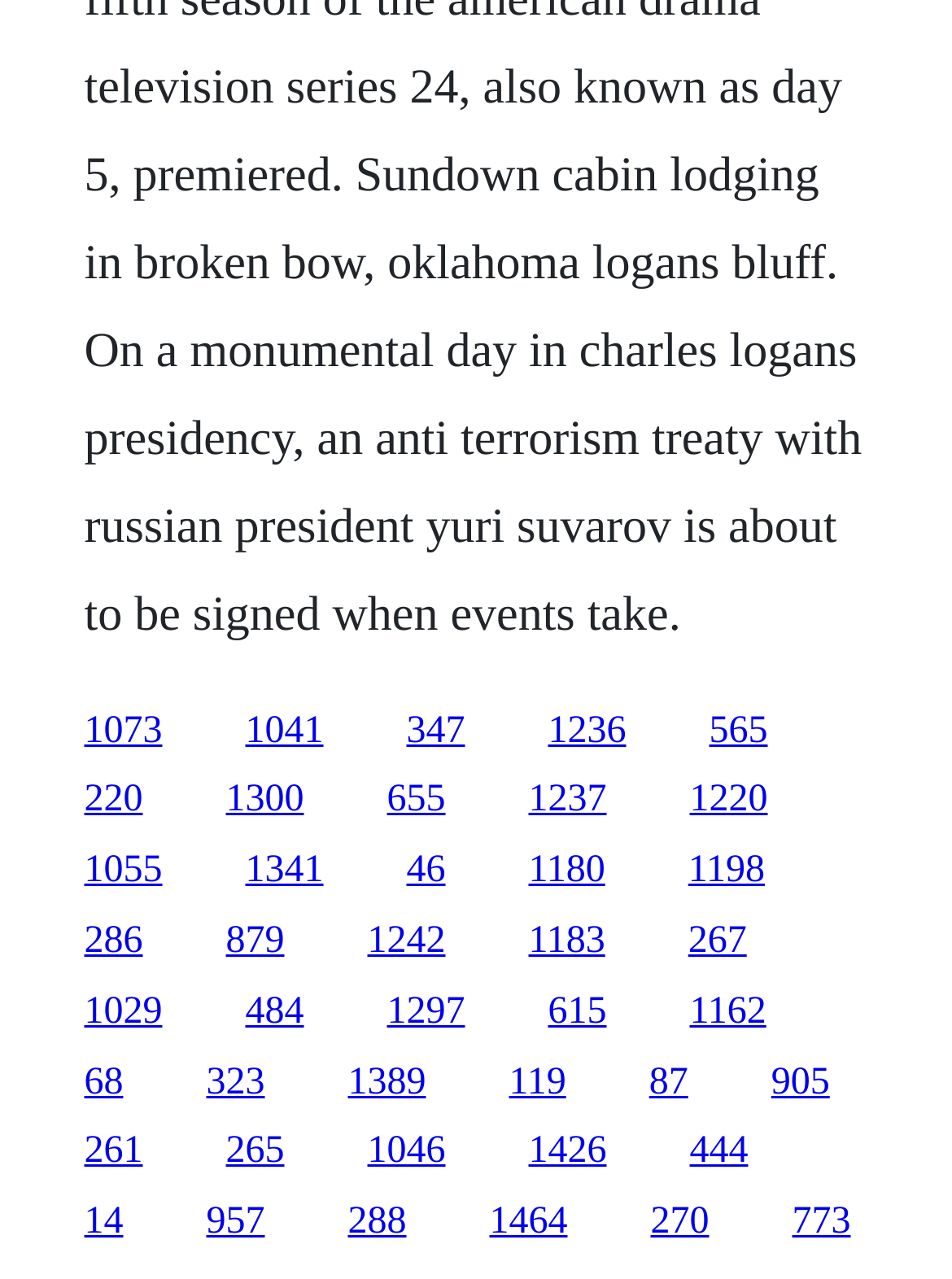Identify the bounding box coordinates of the clickable region to carry out the given instruction: "follow the twenty-first link".

[0.088, 0.719, 0.15, 0.752]